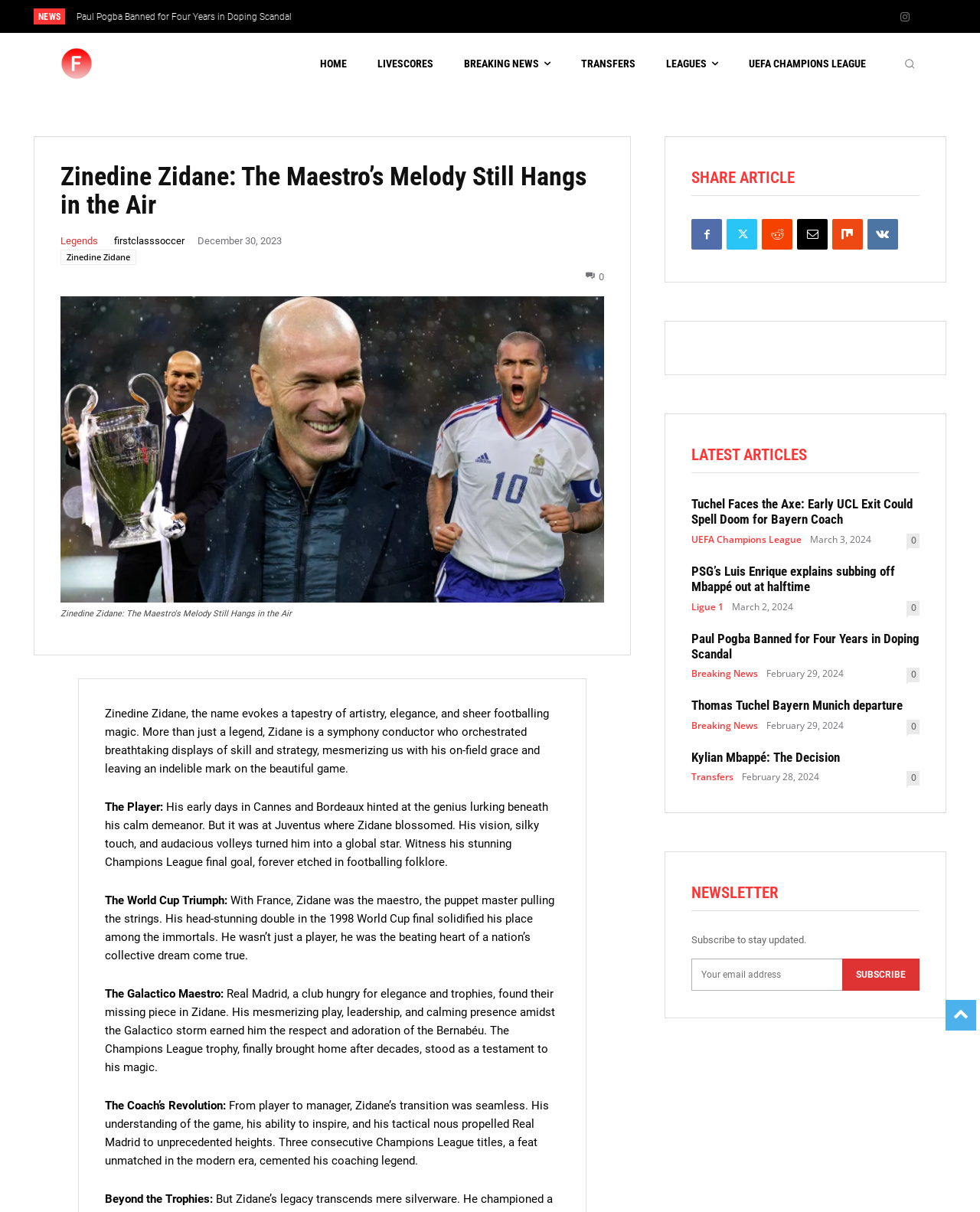Identify the main title of the webpage and generate its text content.

Zinedine Zidane: The Maestro’s Melody Still Hangs in the Air